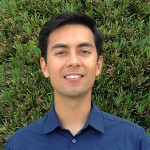Please reply to the following question with a single word or a short phrase:
What is the man standing in front of?

A green bush